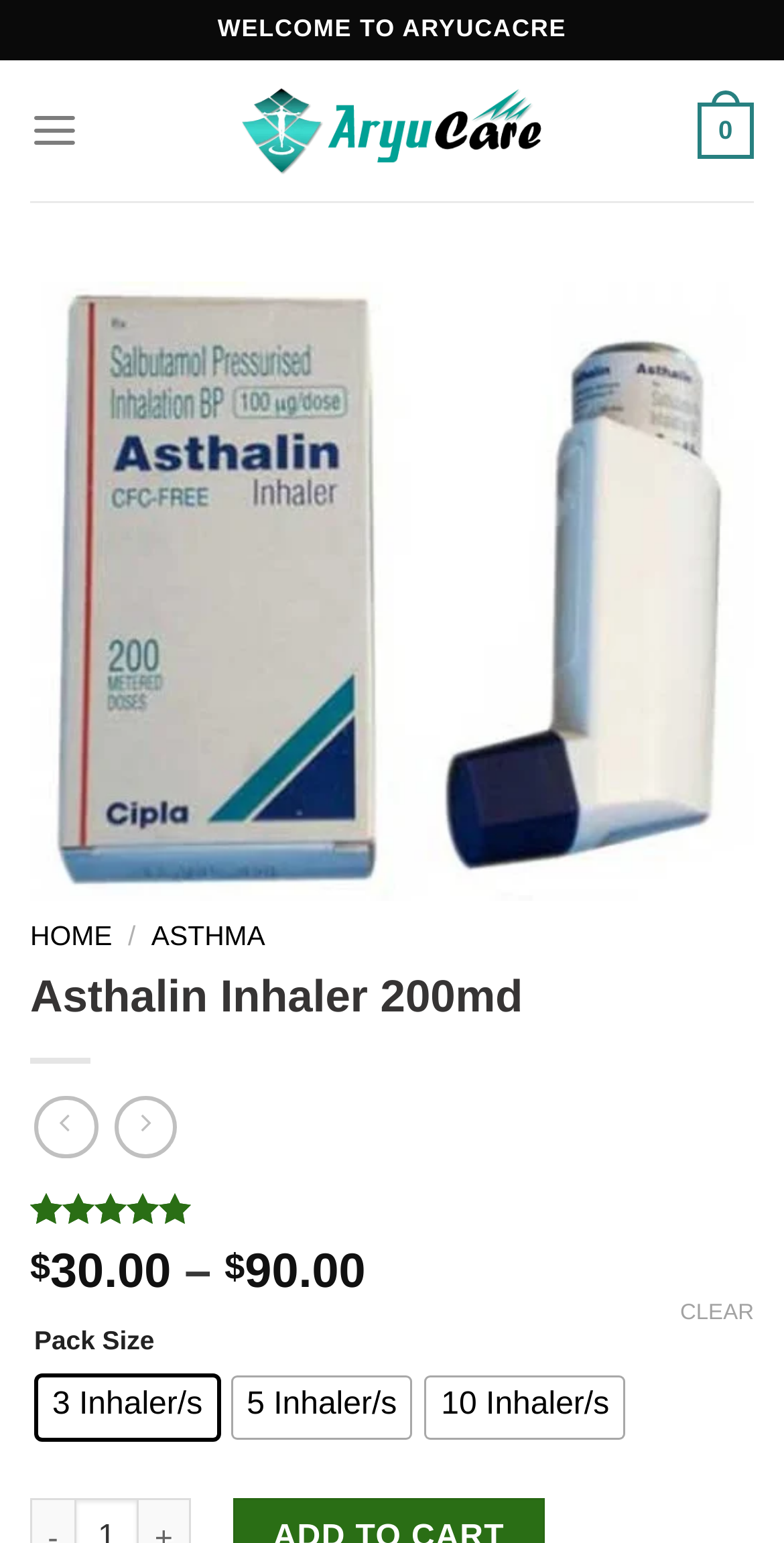Please determine the bounding box coordinates of the clickable area required to carry out the following instruction: "Choose the 5 Inhaler/s option". The coordinates must be four float numbers between 0 and 1, represented as [left, top, right, bottom].

[0.297, 0.892, 0.524, 0.931]